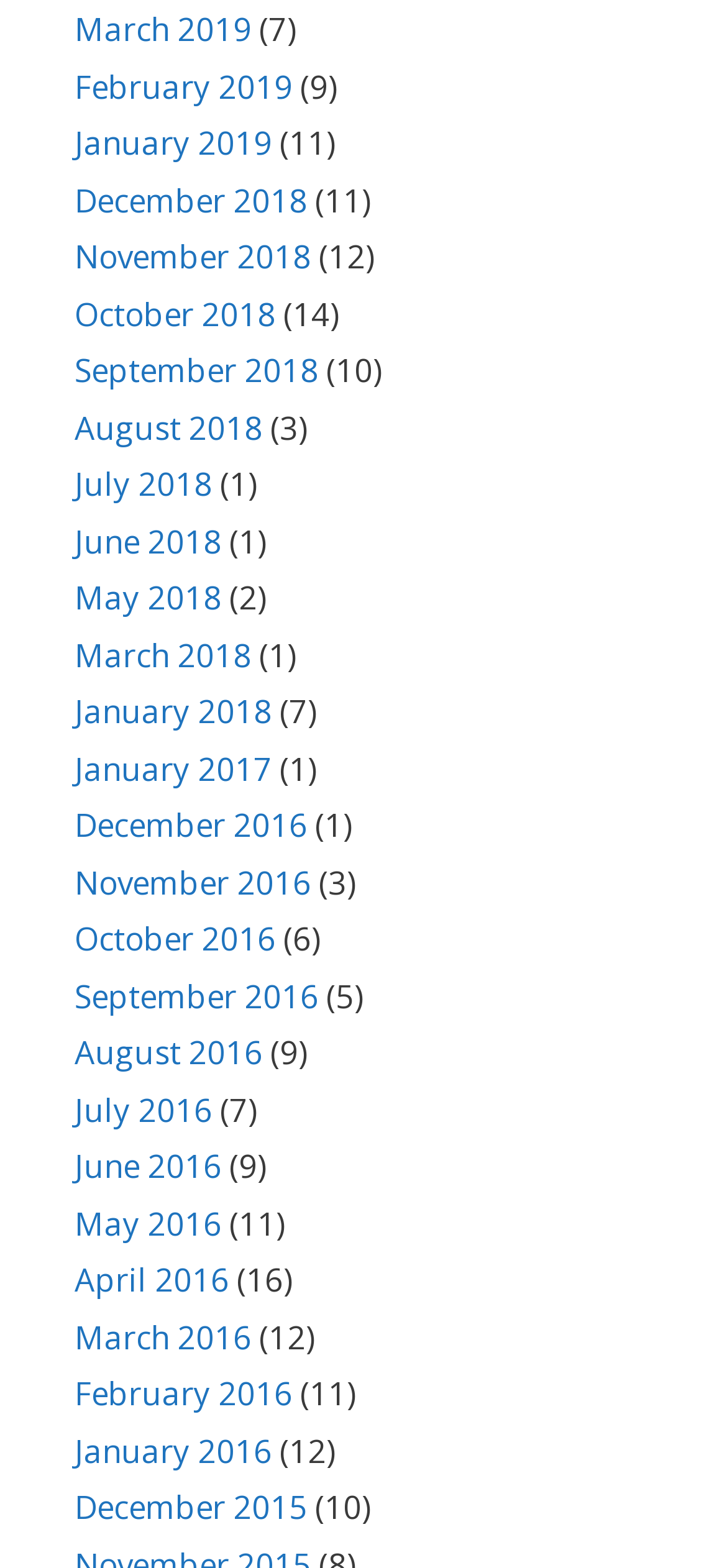Identify the bounding box coordinates of the region I need to click to complete this instruction: "View December 2015".

[0.103, 0.948, 0.423, 0.975]